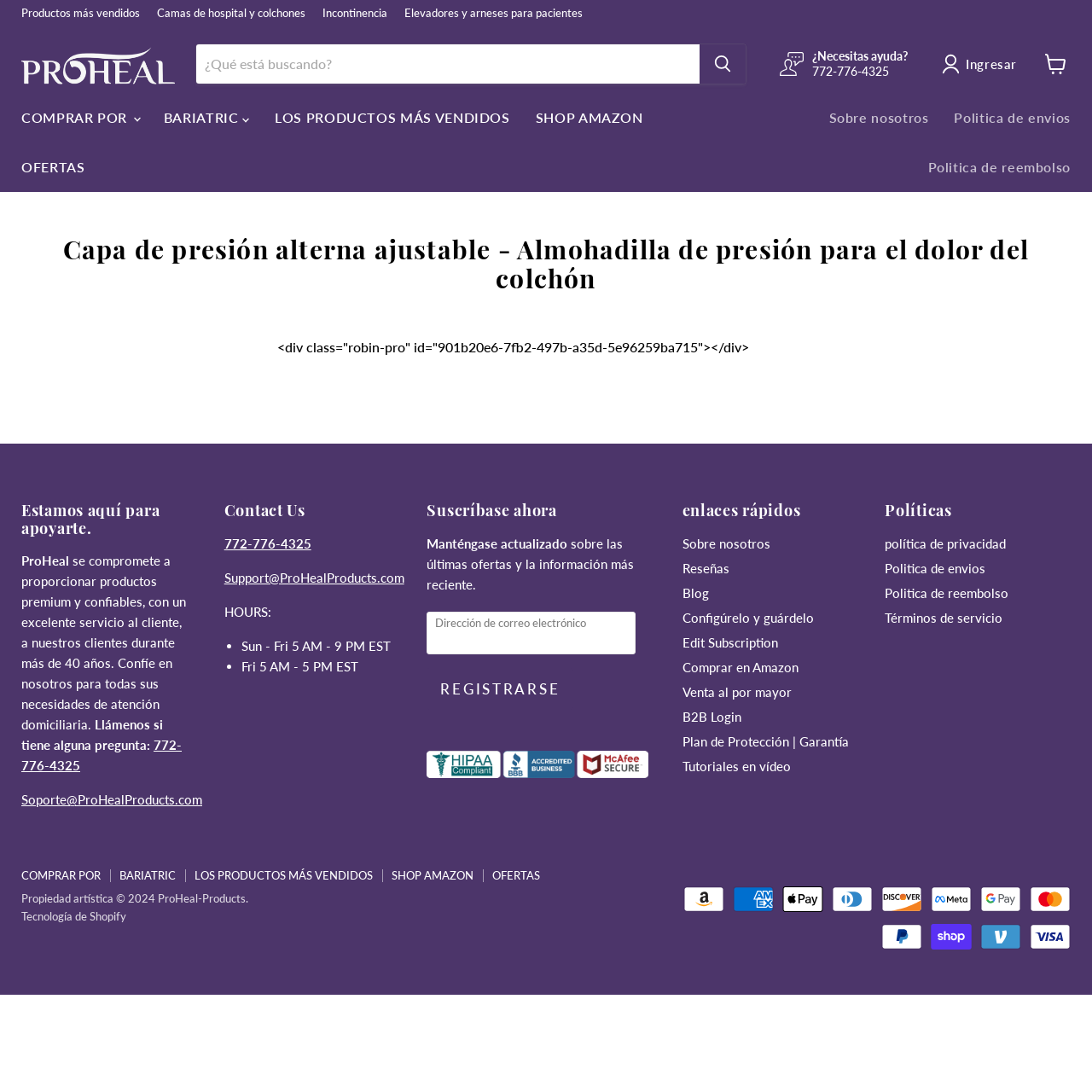Provide your answer to the question using just one word or phrase: Is there a newsletter subscription option?

Yes